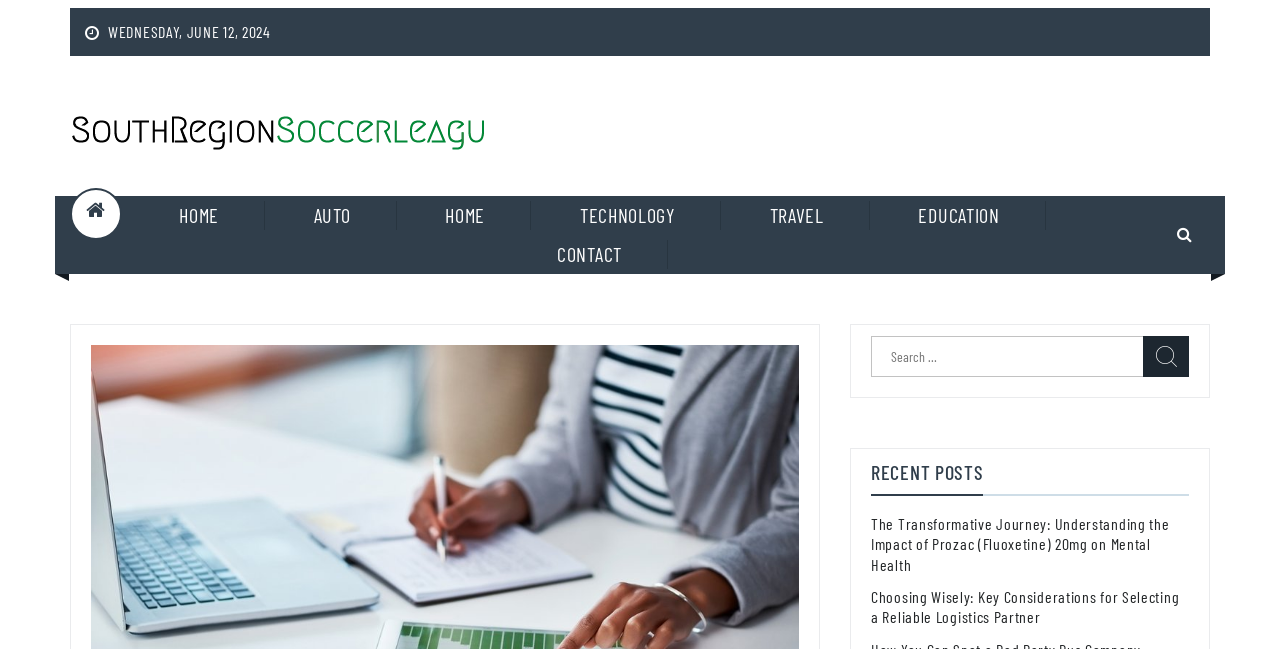Create a full and detailed caption for the entire webpage.

The webpage appears to be a blog or news website, with a focus on various topics including business, technology, travel, and education. At the top of the page, there is a date displayed, "WEDNESDAY, JUNE 12, 2024", followed by a link to "South Region Soccer Leagu – Play and Win" with an accompanying image. 

Below this, there is a navigation menu with links to different sections of the website, including "HOME", "AUTO", "TECHNOLOGY", "TRAVEL", "EDUCATION", and "CONTACT". 

To the right of the navigation menu, there is a search bar with a magnifying glass icon and a button labeled "Search". 

Further down the page, there is a section titled "RECENT POSTS", which features two article links: "The Transformative Journey: Understanding the Impact of Prozac (Fluoxetine) 20mg on Mental Health" and "Choosing Wisely: Key Considerations for Selecting a Reliable Logistics Partner".